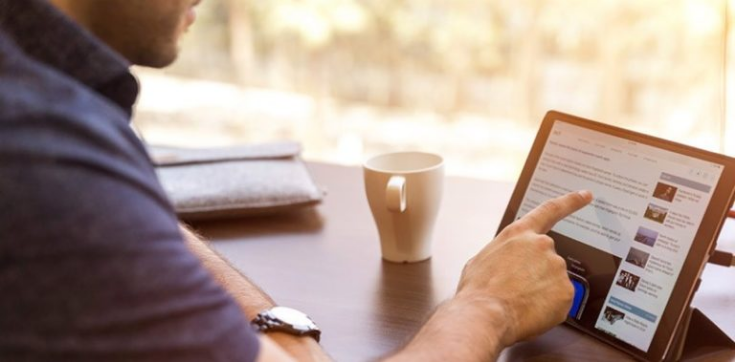What is the background of the scene?
Using the image as a reference, give an elaborate response to the question.

The caption reveals that behind the man, a soft-focus background hints at a serene environment conducive to focus and creativity, which suggests a natural setting, possibly a garden or a park.